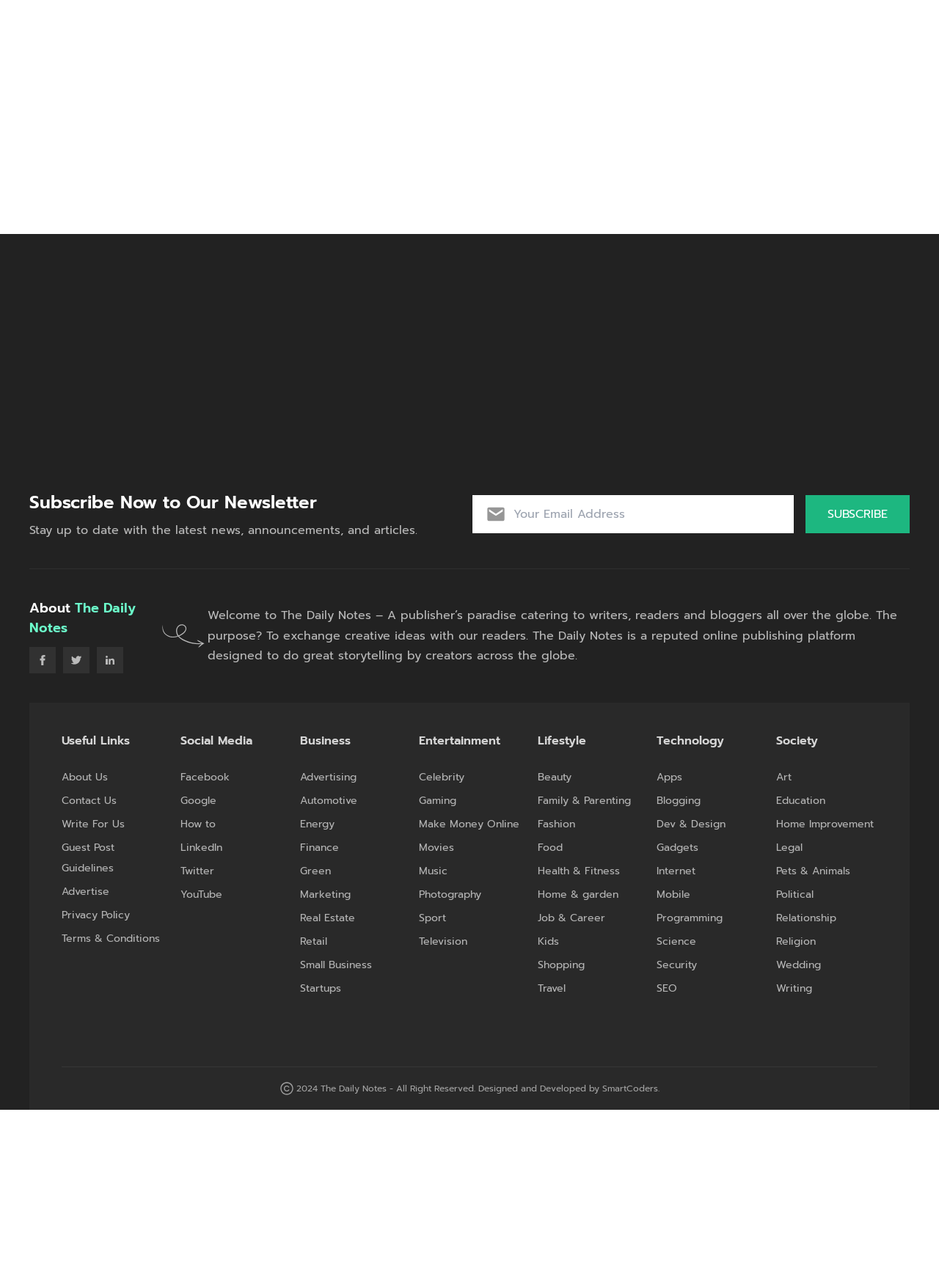Kindly determine the bounding box coordinates for the area that needs to be clicked to execute this instruction: "Learn more about The Daily Notes".

[0.031, 0.465, 0.167, 0.495]